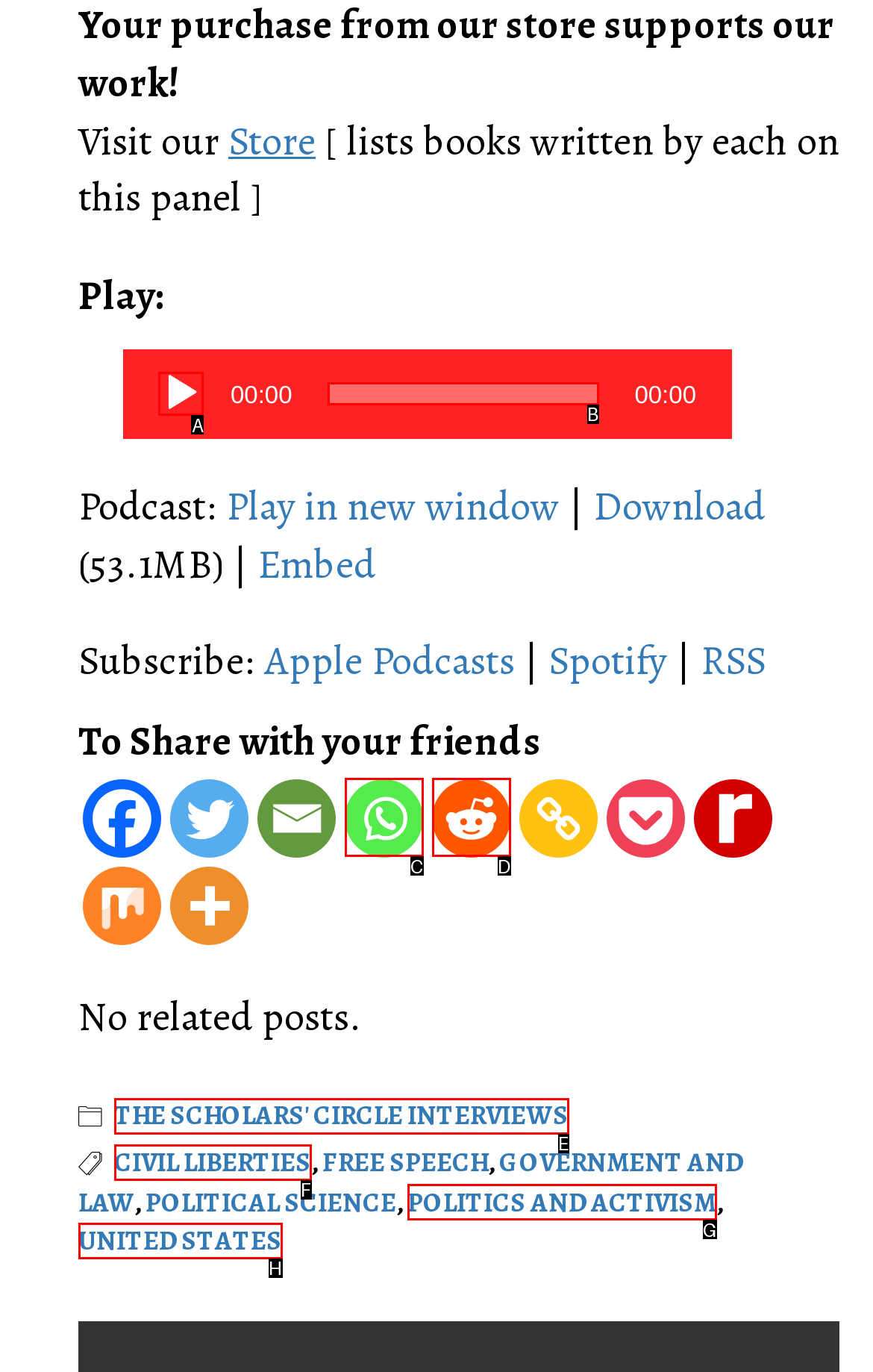Select the letter associated with the UI element you need to click to perform the following action: Play the audio
Reply with the correct letter from the options provided.

A